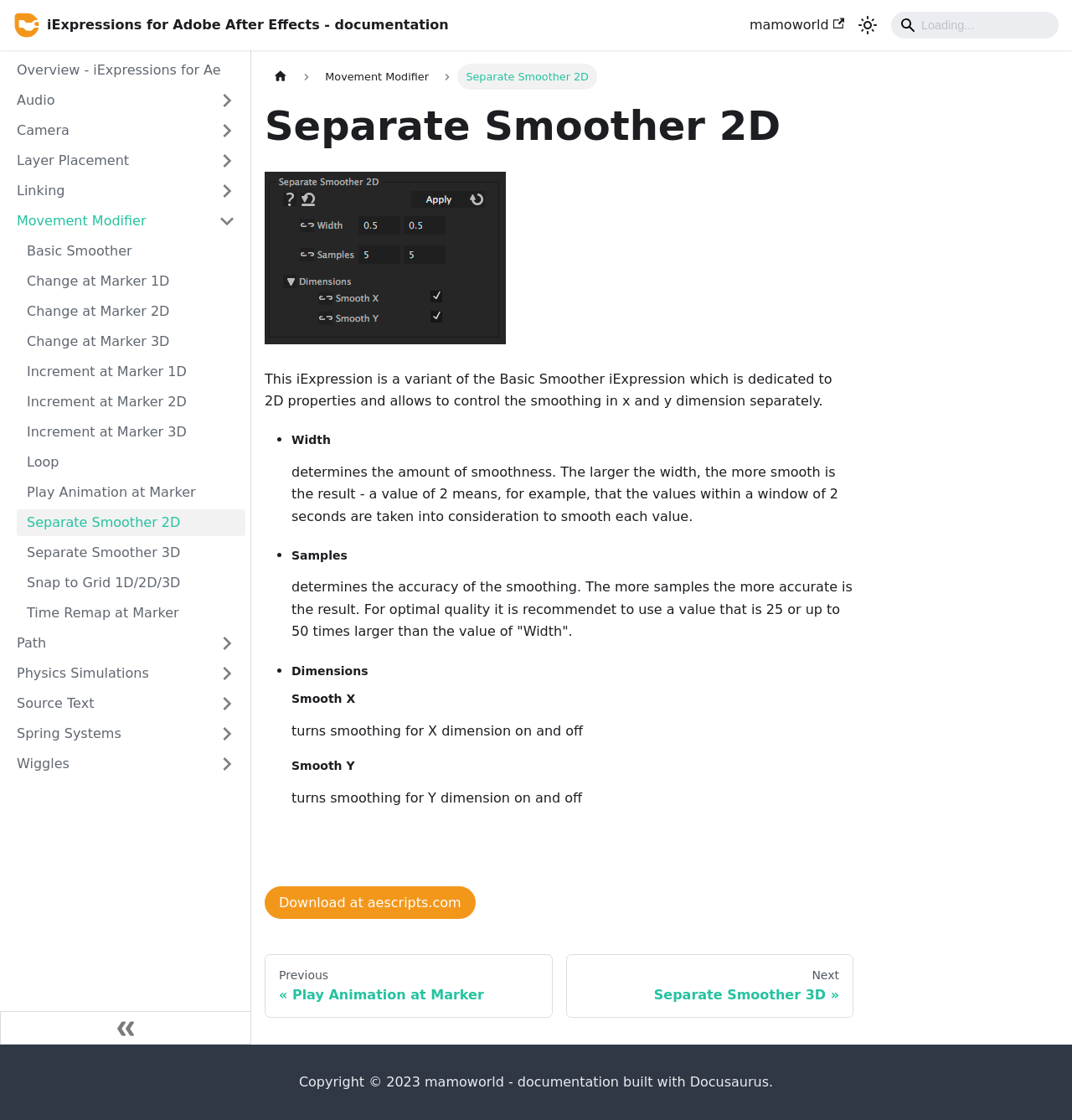Please predict the bounding box coordinates of the element's region where a click is necessary to complete the following instruction: "Read about Movement Modifier". The coordinates should be represented by four float numbers between 0 and 1, i.e., [left, top, right, bottom].

[0.006, 0.185, 0.229, 0.209]